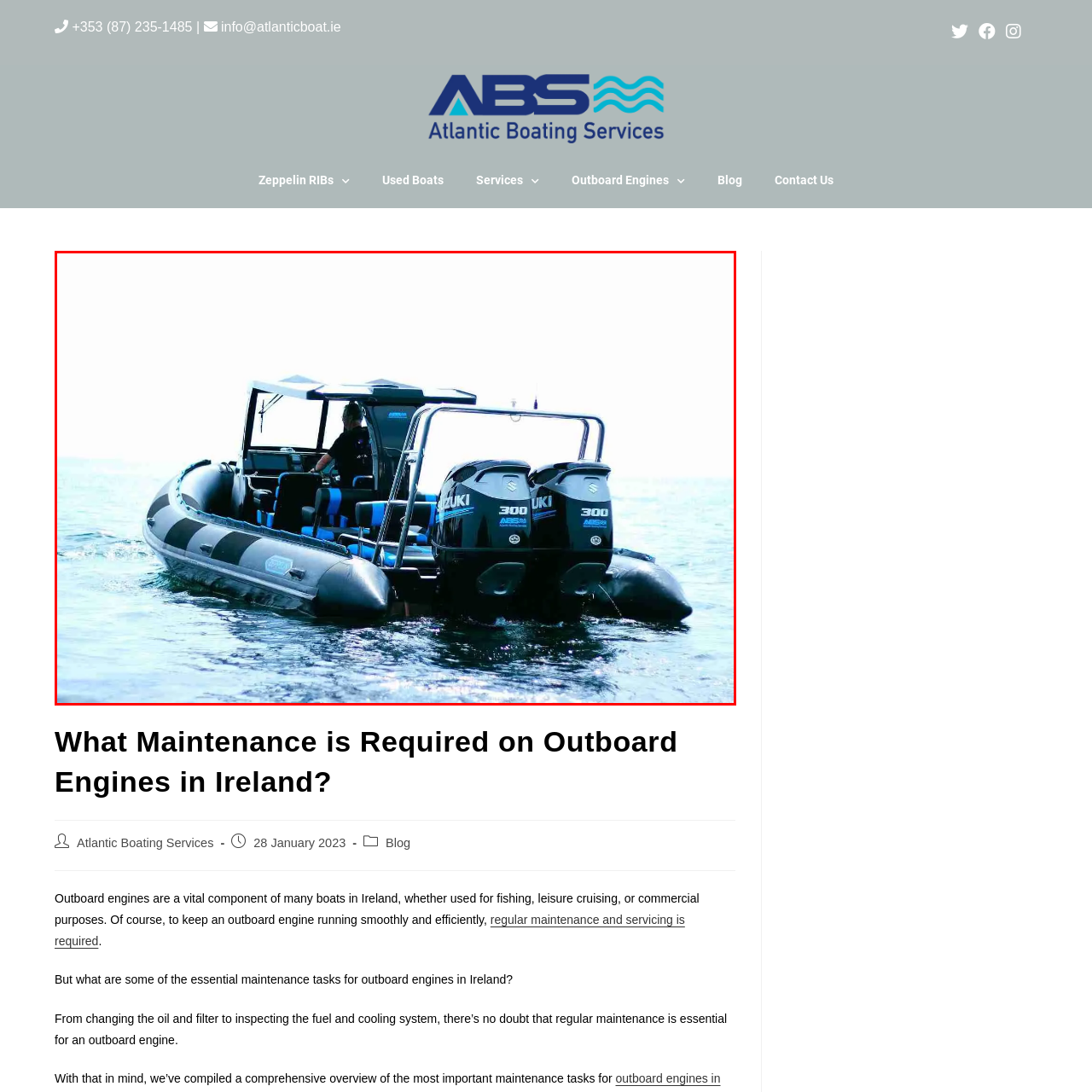Check the area bordered by the red box and provide a single word or phrase as the answer to the question: What is the purpose of the canopy in the cockpit?

Providing shelter